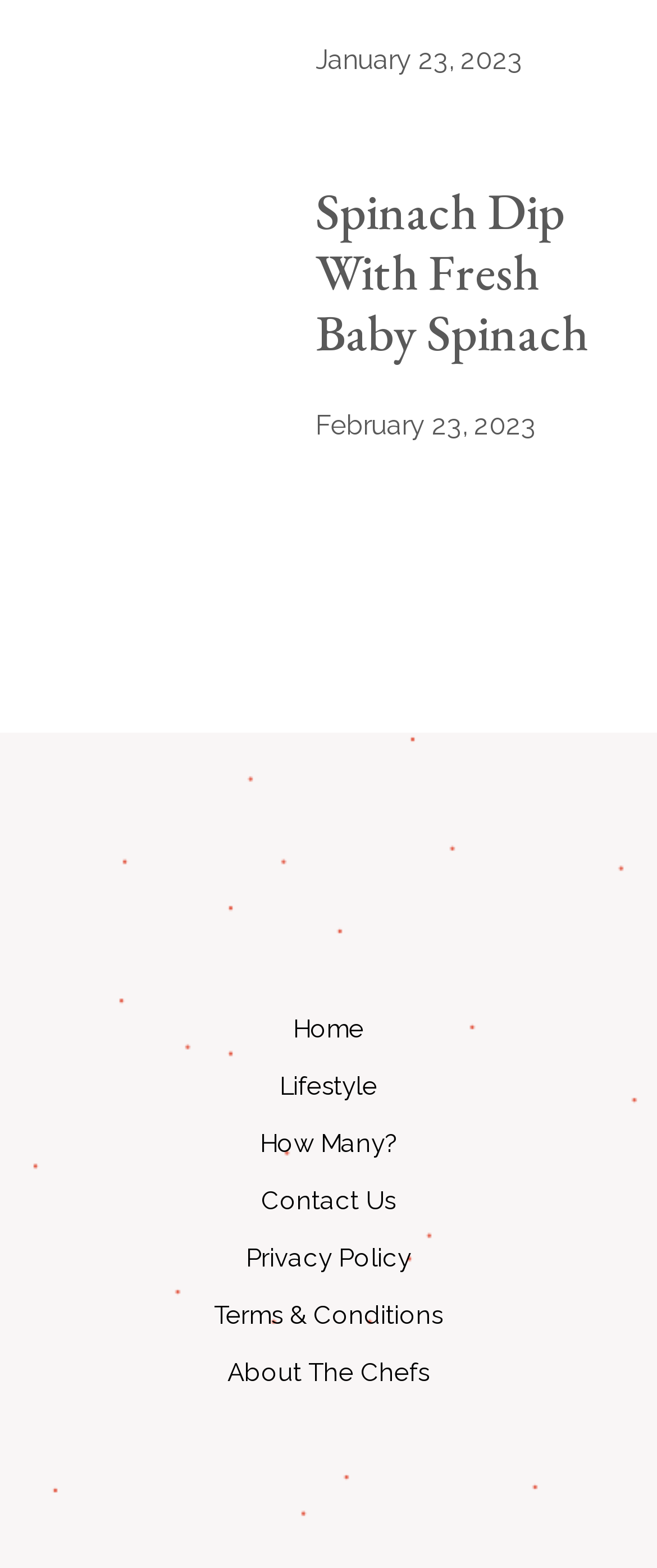With reference to the screenshot, provide a detailed response to the question below:
What is the position of the 'Lifestyle' link?

The 'Lifestyle' link is located at the bottom of the webpage, and its bounding box coordinates indicate that it is positioned to the right of the 'Home' link and to the left of the 'How Many?' link, making it the second link from the left.